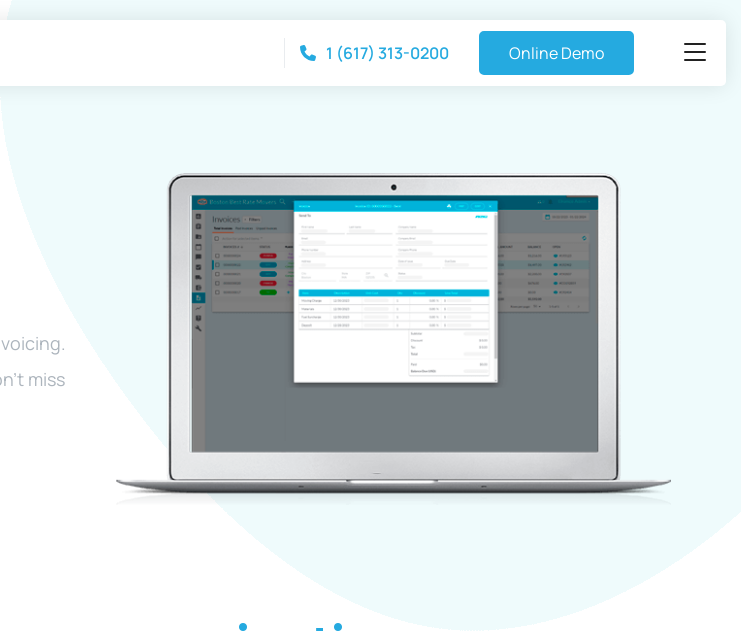Provide your answer in one word or a succinct phrase for the question: 
Where is the contact information located?

Upper area